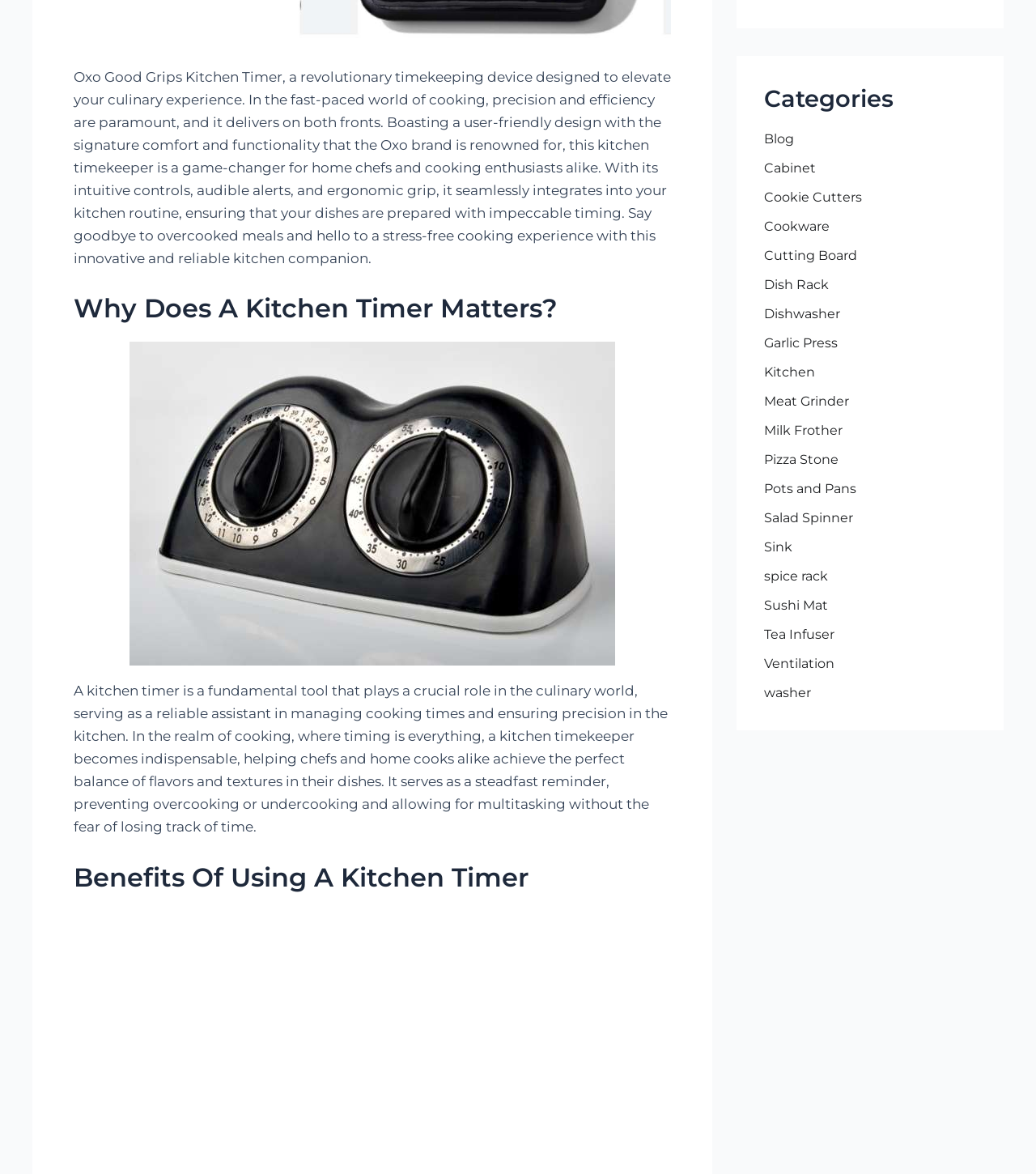Please determine the bounding box coordinates for the UI element described here. Use the format (top-left x, top-left y, bottom-right x, bottom-right y) with values bounded between 0 and 1: title="3x6m Wendy 2 doors"

None